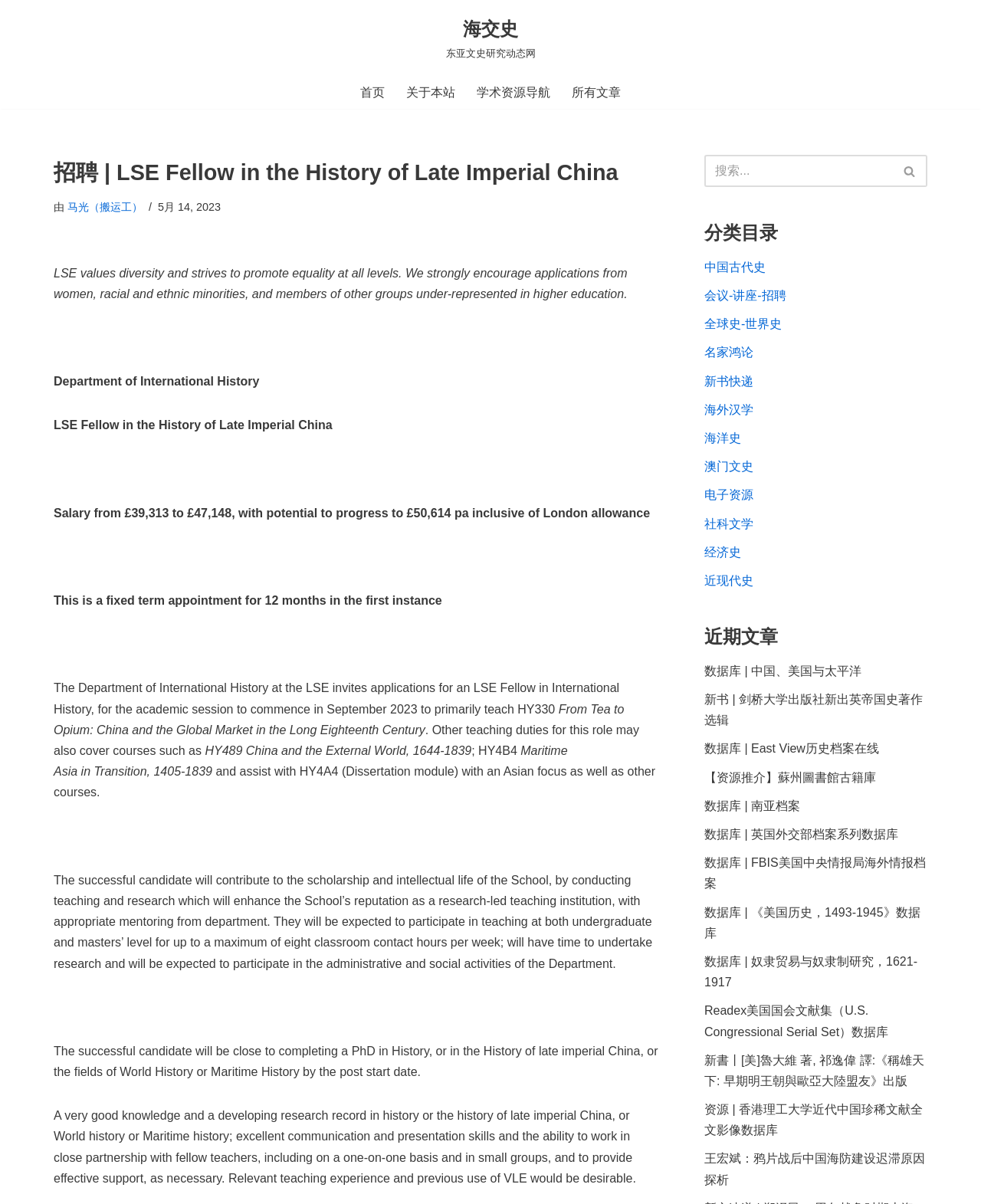Identify the bounding box coordinates of the area that should be clicked in order to complete the given instruction: "search for a keyword". The bounding box coordinates should be four float numbers between 0 and 1, i.e., [left, top, right, bottom].

[0.91, 0.129, 0.945, 0.155]